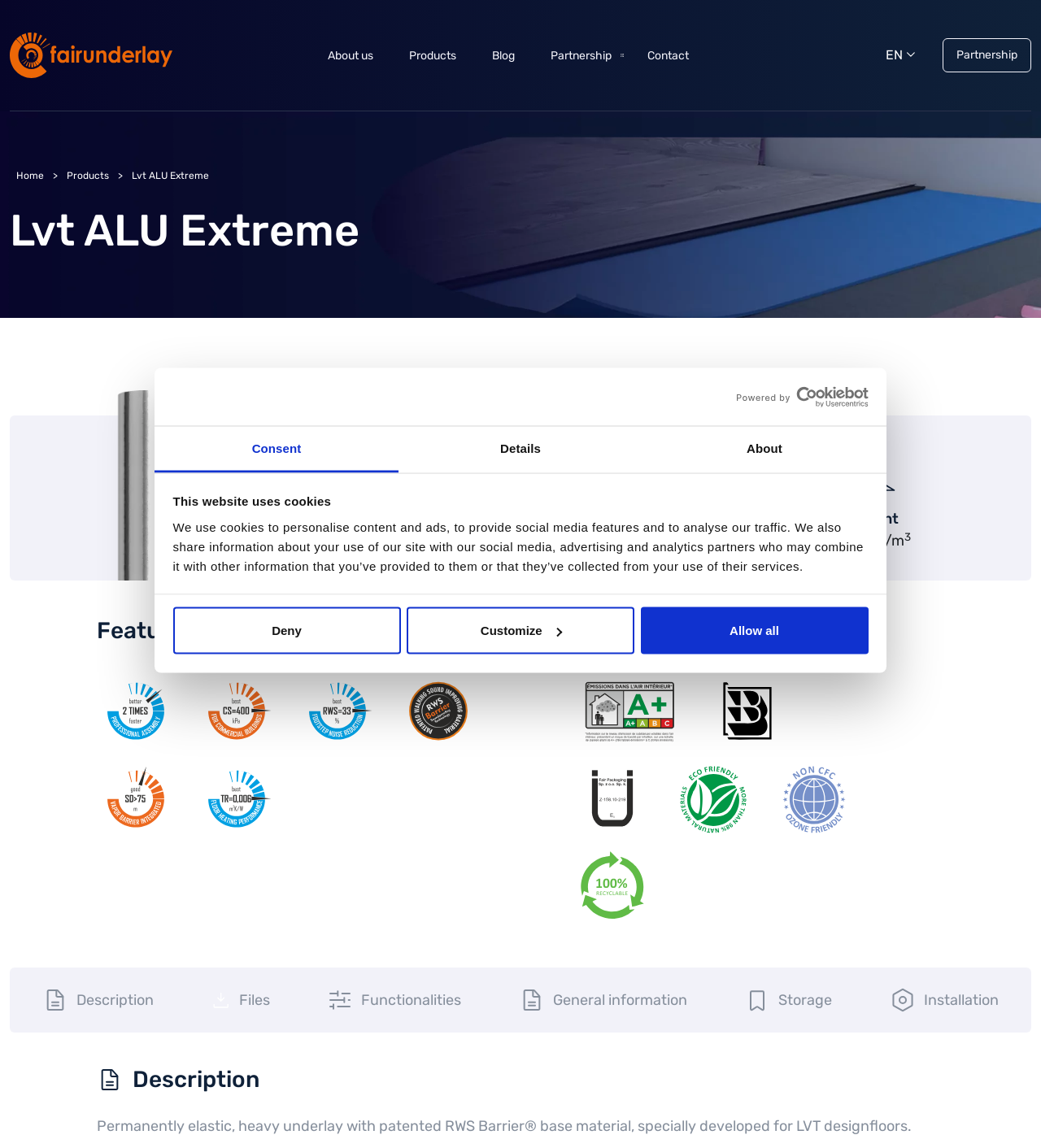Use a single word or phrase to answer this question: 
What is the name of the product described on this webpage?

Lvt ALU Extreme